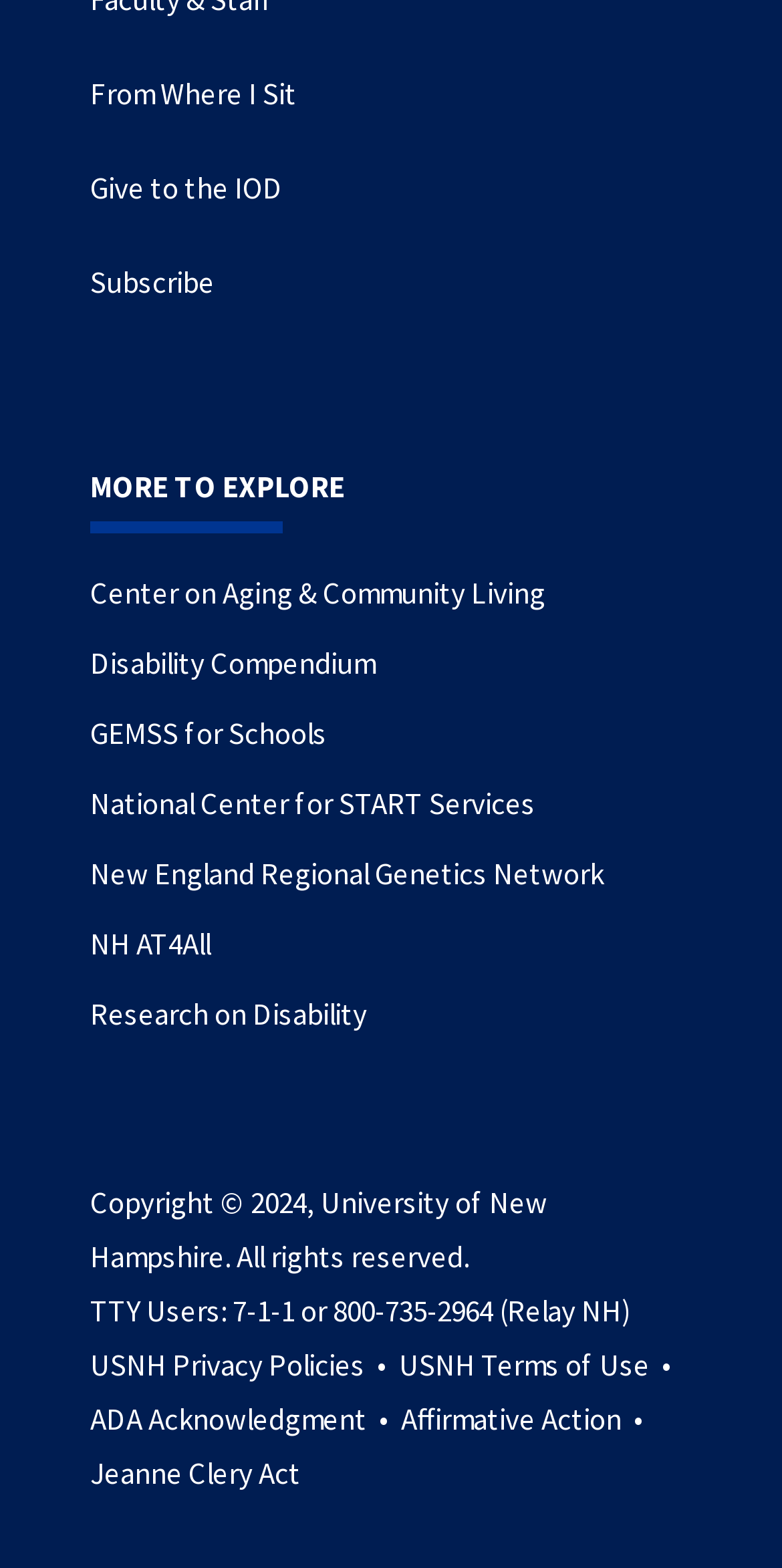Please specify the bounding box coordinates of the clickable region to carry out the following instruction: "Visit the Center on Aging & Community Living". The coordinates should be four float numbers between 0 and 1, in the format [left, top, right, bottom].

[0.115, 0.365, 0.697, 0.39]